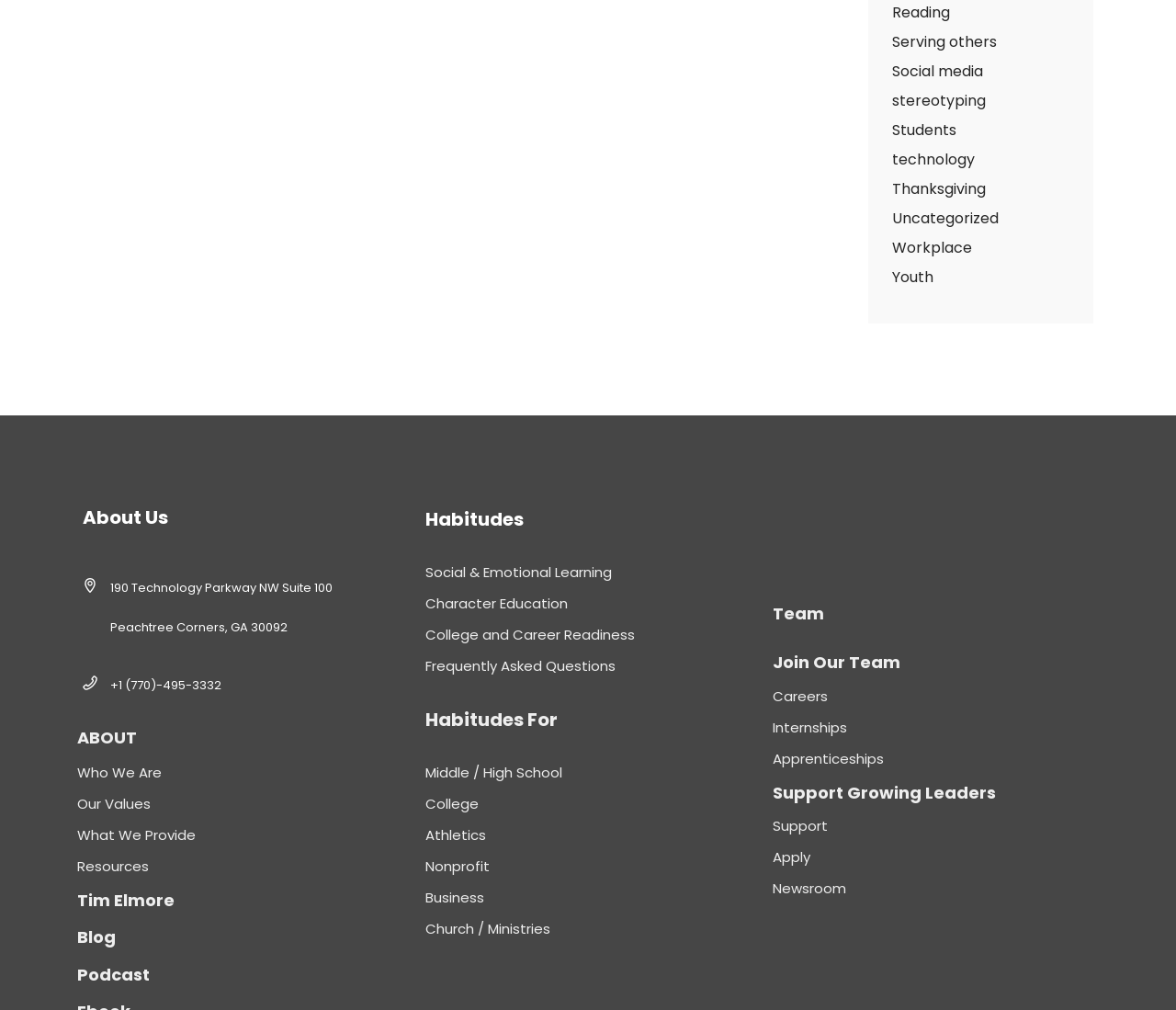Based on the visual content of the image, answer the question thoroughly: What is the phone number of the organization?

I found the phone number by looking at the links under the 'About Us' heading, where I saw the link '+1 (770)-495-3332' which is likely the organization's phone number.